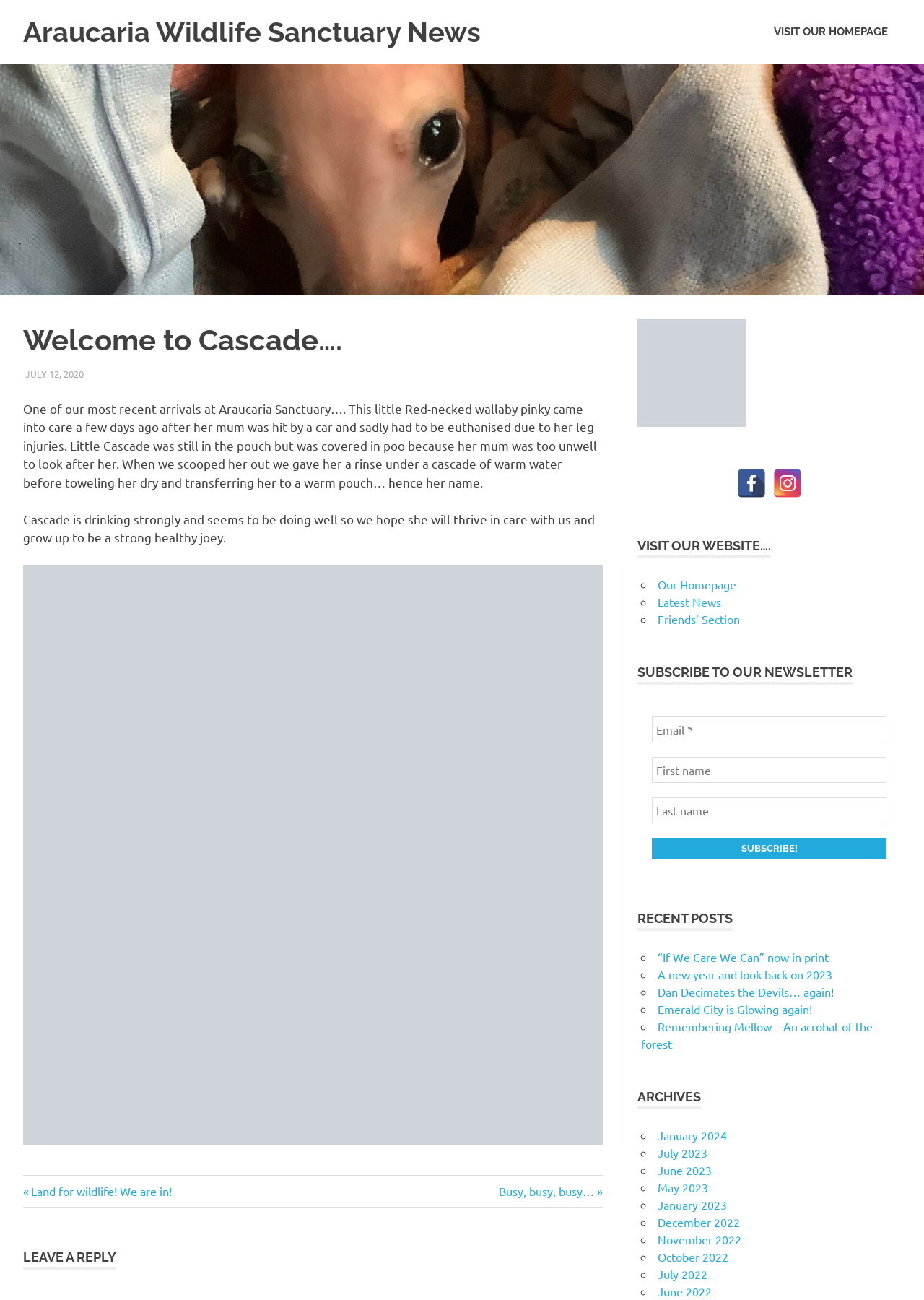What is the purpose of the 'Subscribe to our newsletter' section?
Based on the screenshot, give a detailed explanation to answer the question.

The 'Subscribe to our newsletter' section is likely used to allow users to receive newsletters from the Araucaria Wildlife Sanctuary, as it asks for email, first name, and last name, and has a 'Subscribe!' button.